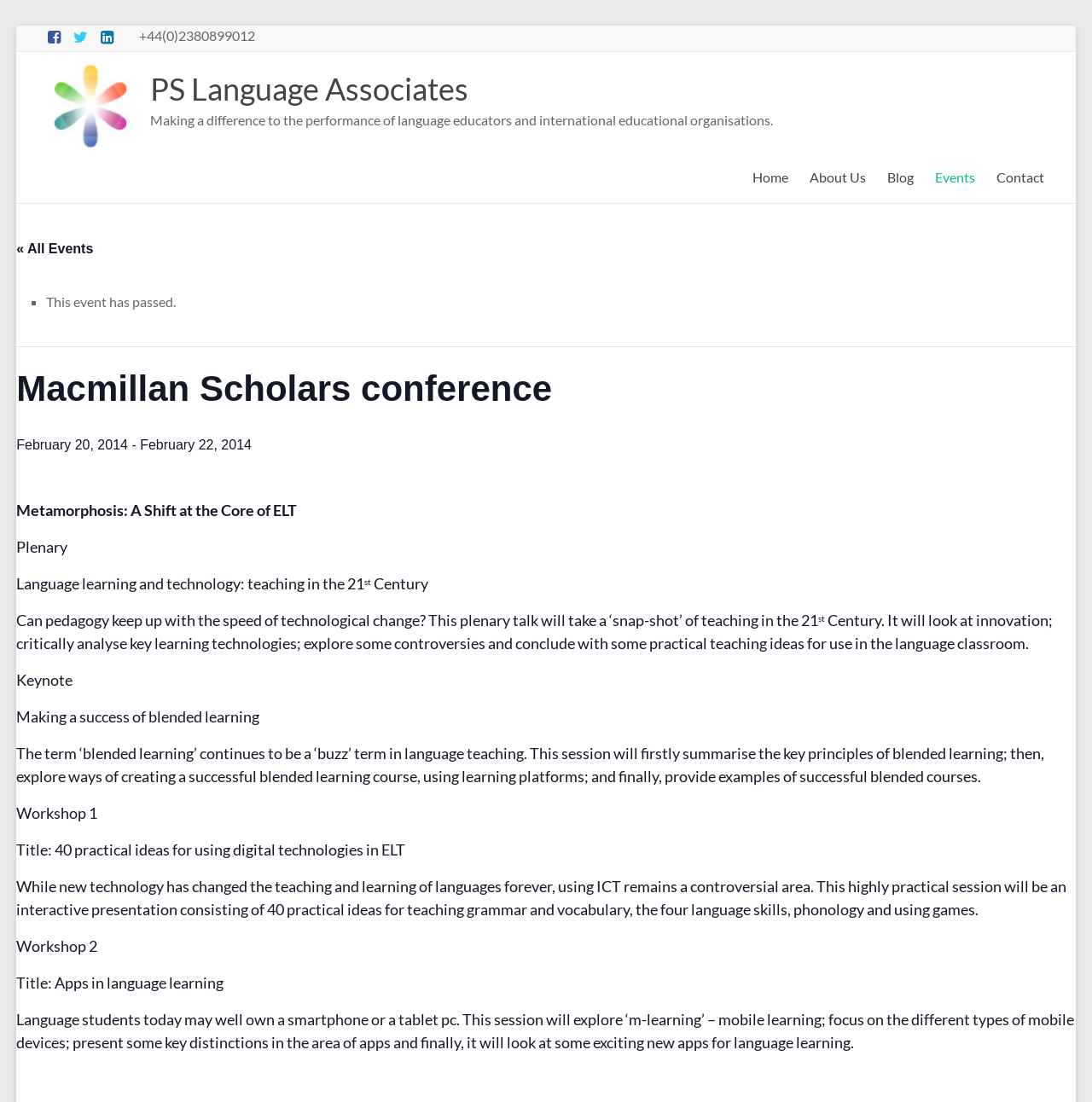Highlight the bounding box coordinates of the element you need to click to perform the following instruction: "Click the 'About Us' link."

[0.741, 0.149, 0.793, 0.173]